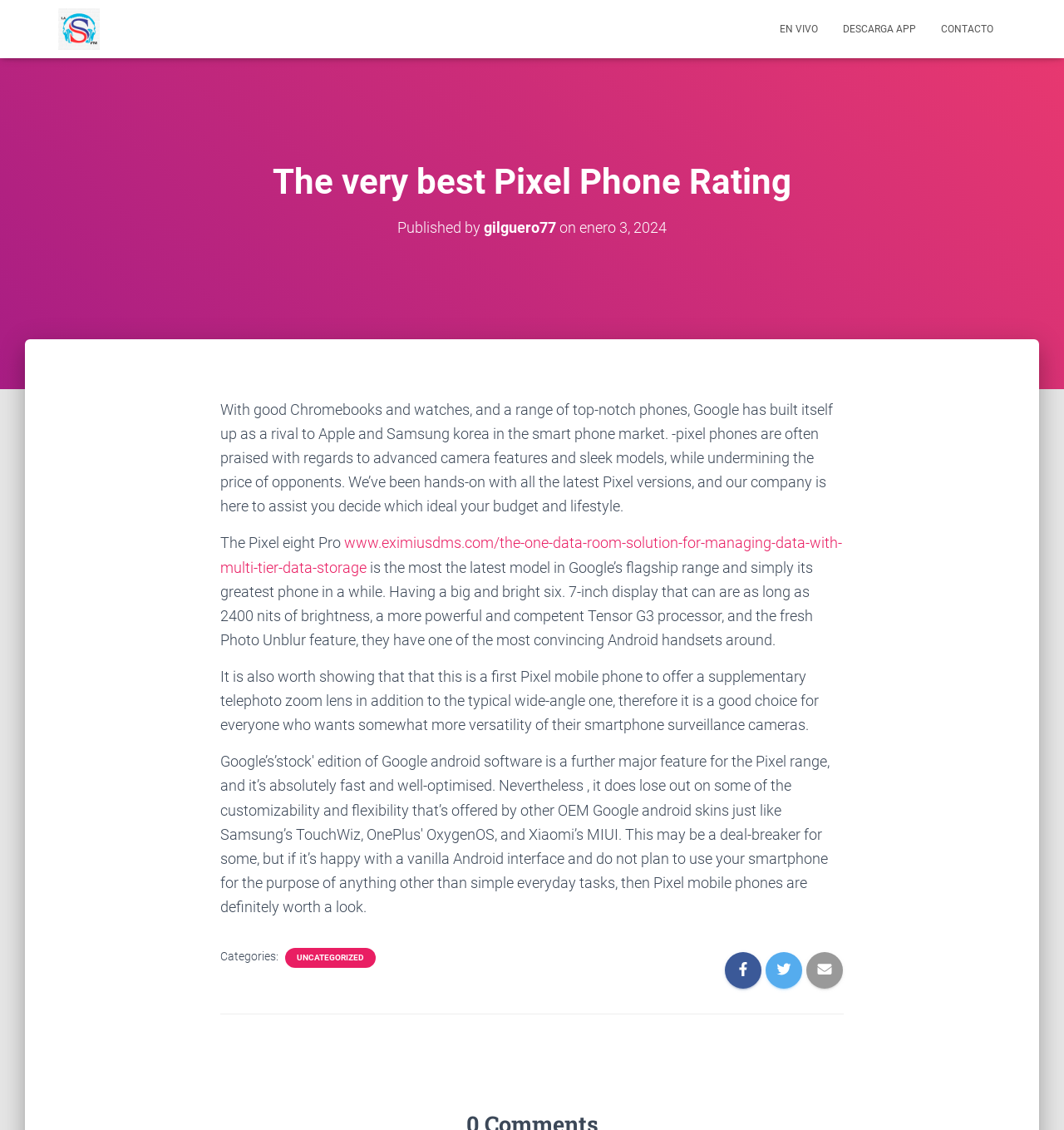Provide a single word or phrase to answer the given question: 
What is the special feature of the Pixel 8 Pro's camera?

Photo Unblur